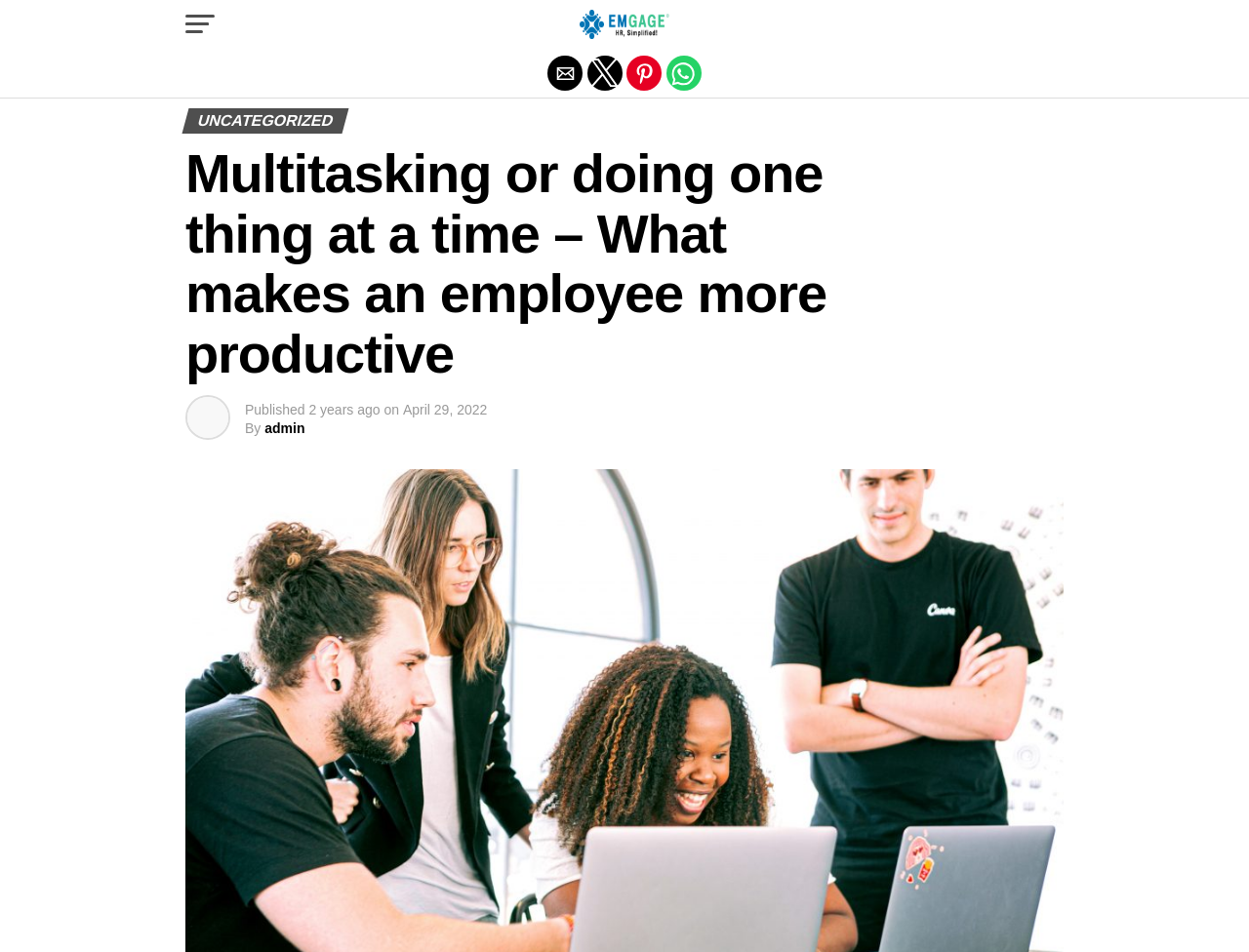Extract the heading text from the webpage.

Multitasking or doing one thing at a time – What makes an employee more productive